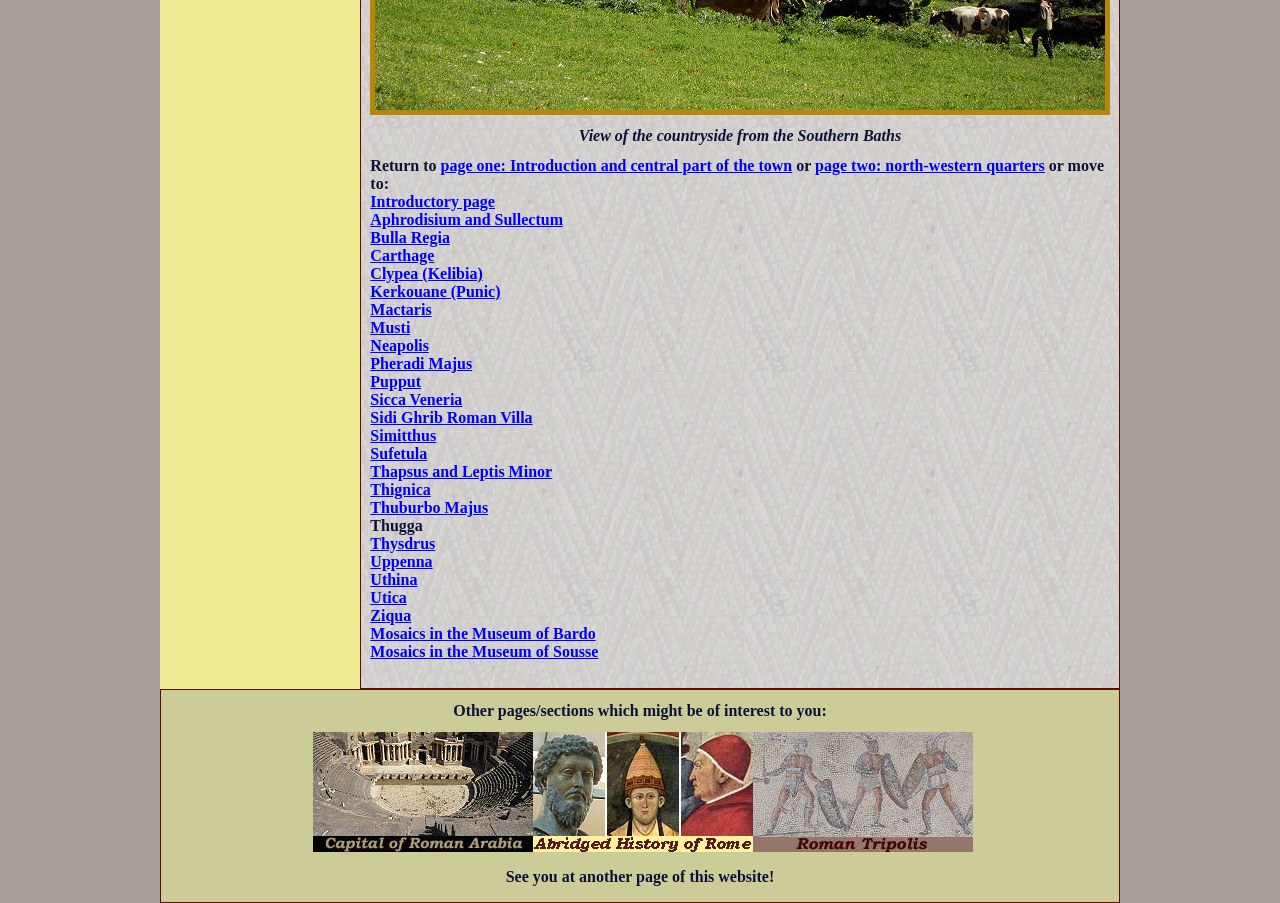Based on the element description, predict the bounding box coordinates (top-left x, top-left y, bottom-right x, bottom-right y) for the UI element in the screenshot: Utica

[0.289, 0.652, 0.318, 0.671]